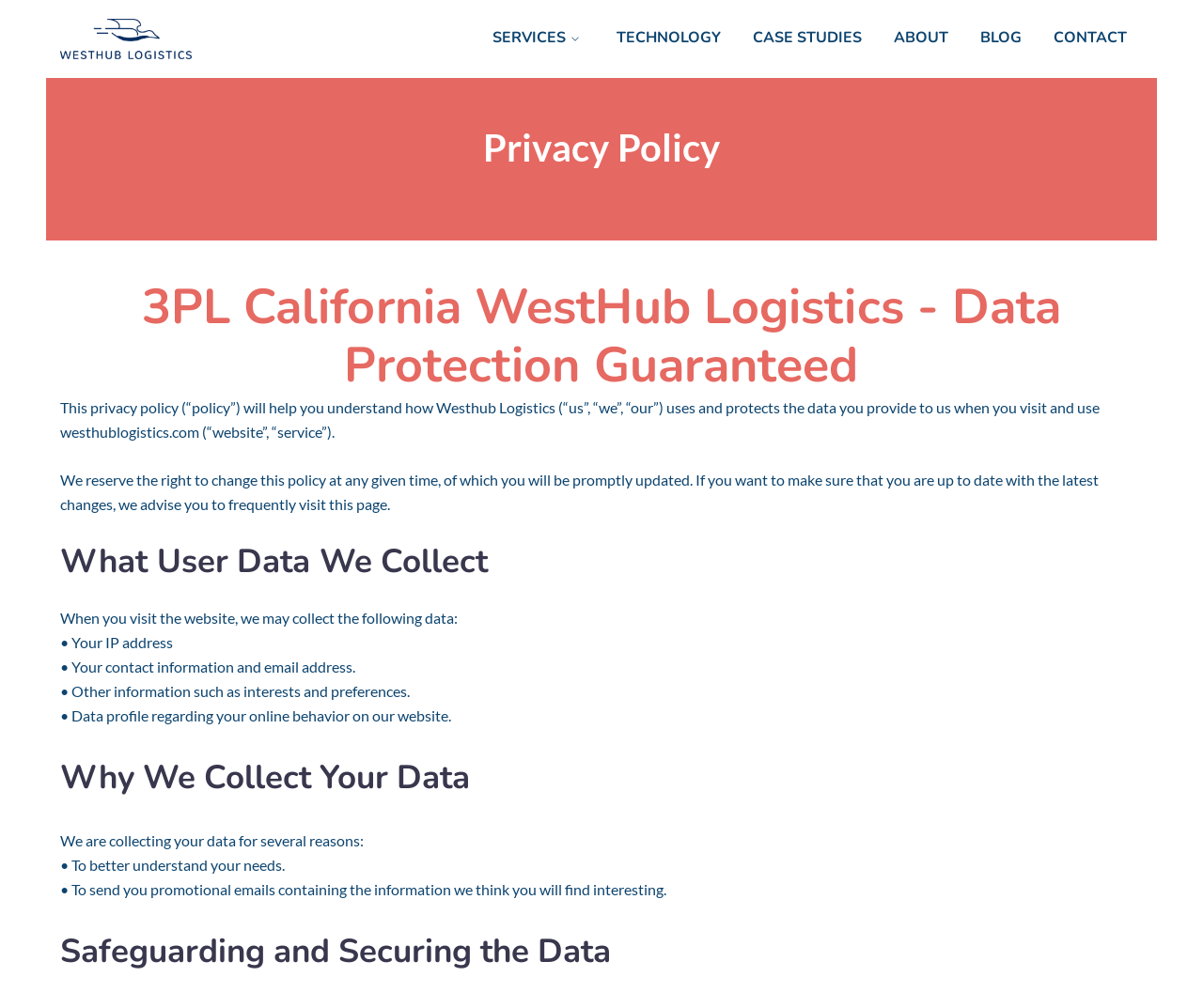Please determine the bounding box coordinates of the area that needs to be clicked to complete this task: 'Read about 3PL California WestHub Logistics'. The coordinates must be four float numbers between 0 and 1, formatted as [left, top, right, bottom].

[0.05, 0.276, 0.95, 0.392]